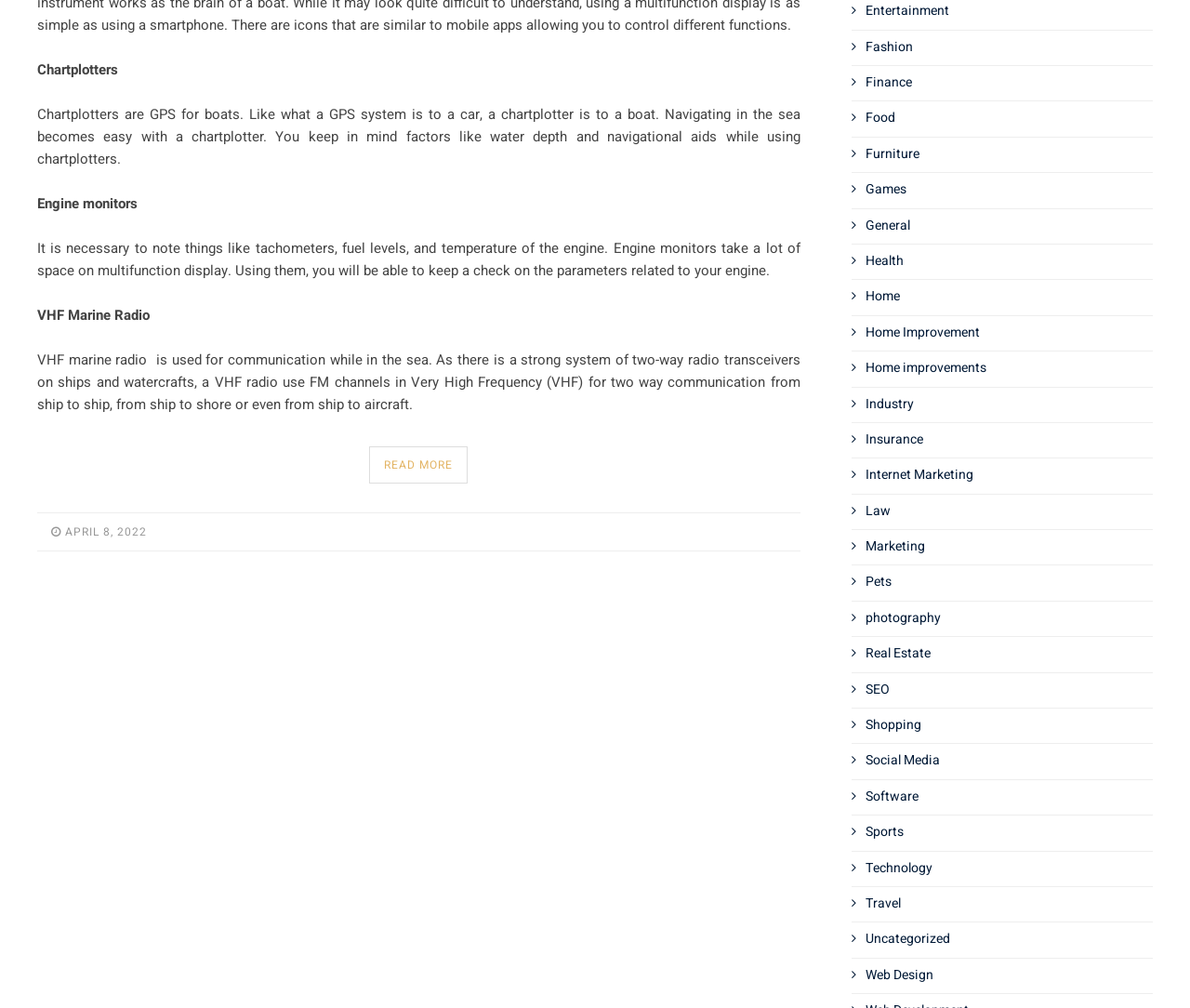What is the date mentioned on the webpage?
Please respond to the question with a detailed and informative answer.

The static text element with the ID 442 contains the date 'APRIL 8, 2022', which suggests that this date is relevant to the content on the webpage.